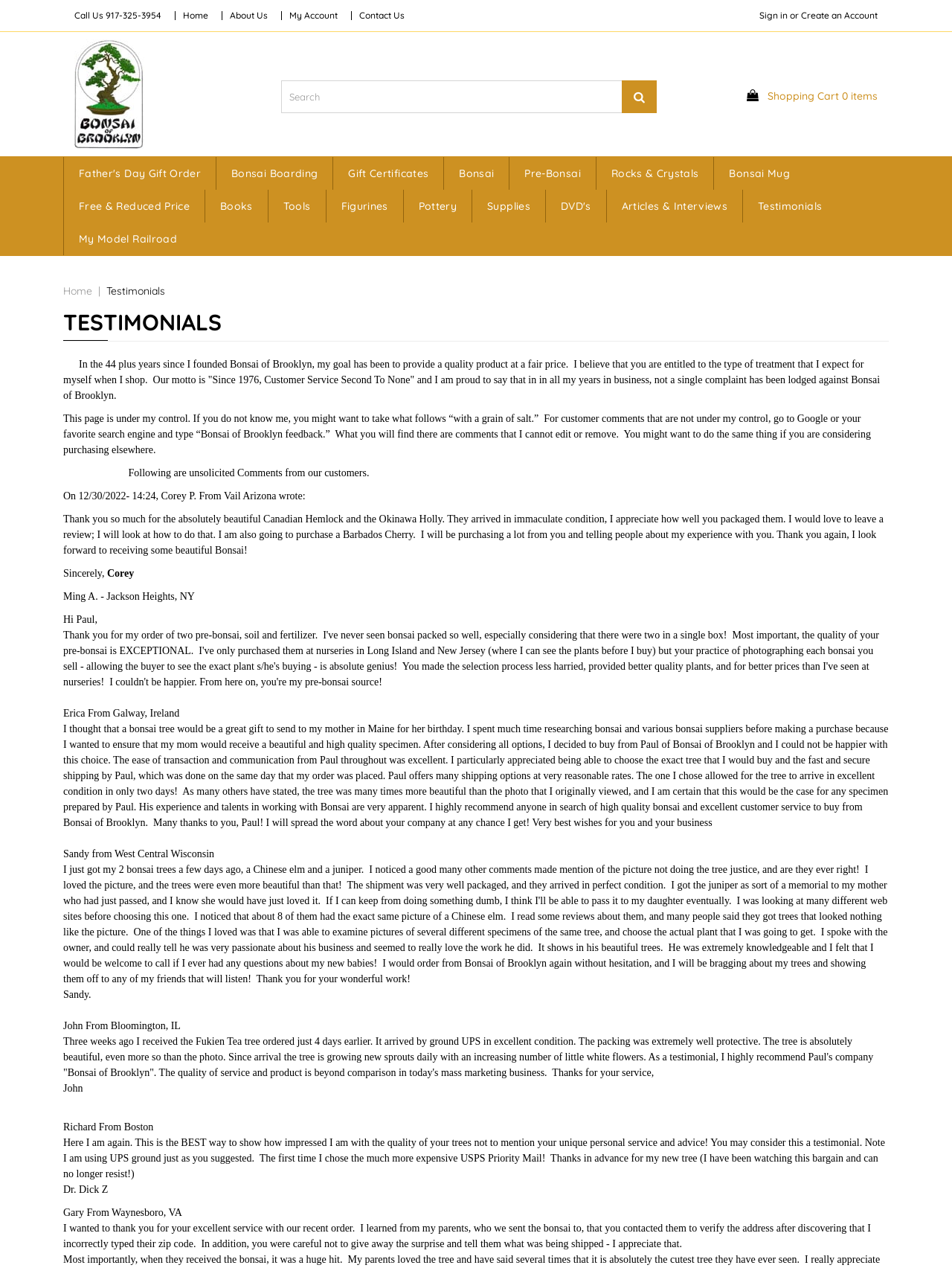Specify the bounding box coordinates of the element's region that should be clicked to achieve the following instruction: "Post a comment". The bounding box coordinates consist of four float numbers between 0 and 1, in the format [left, top, right, bottom].

None